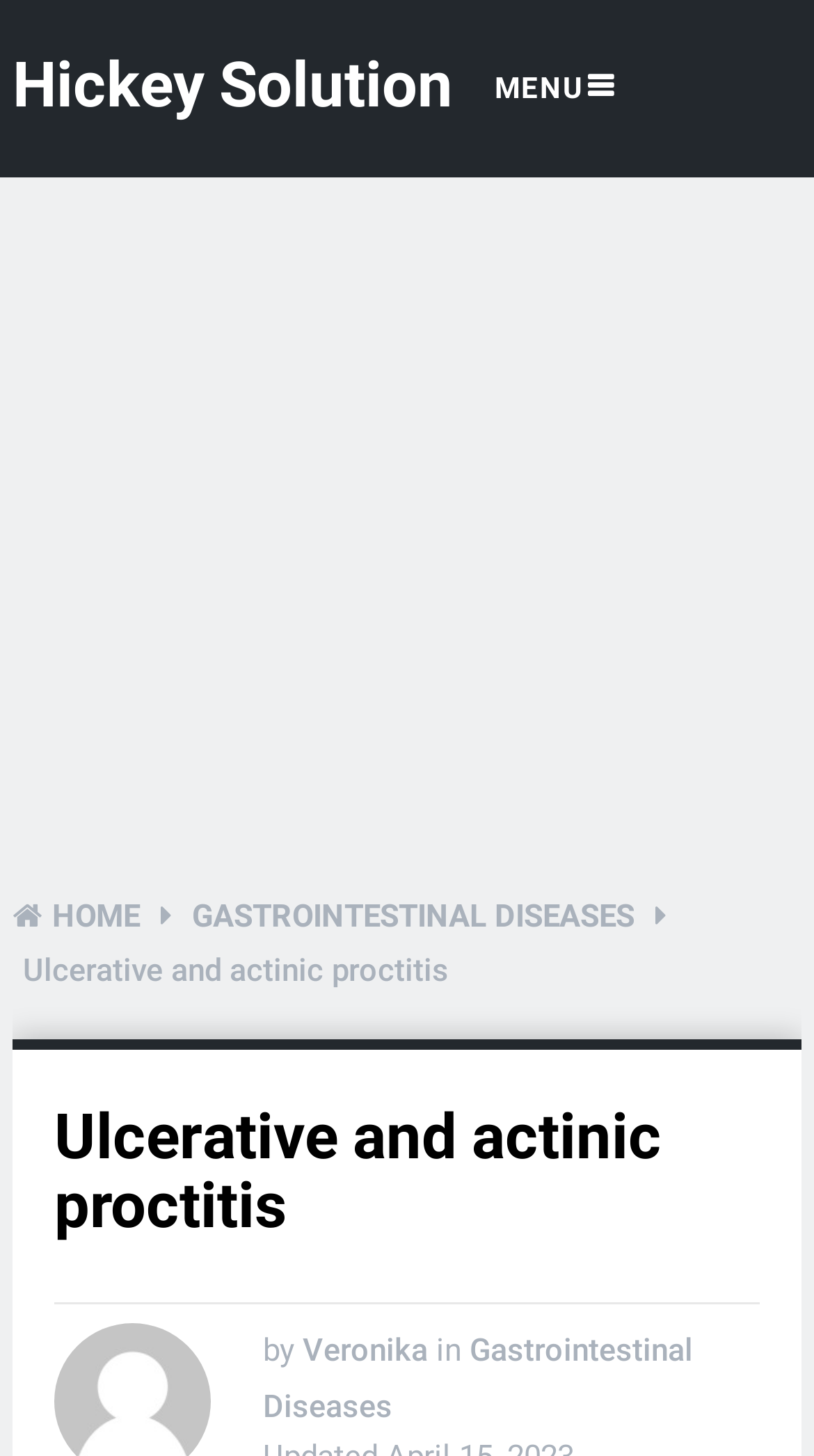What is the name of the disease discussed on this webpage?
Observe the image and answer the question with a one-word or short phrase response.

Ulcerative and actinic proctitis